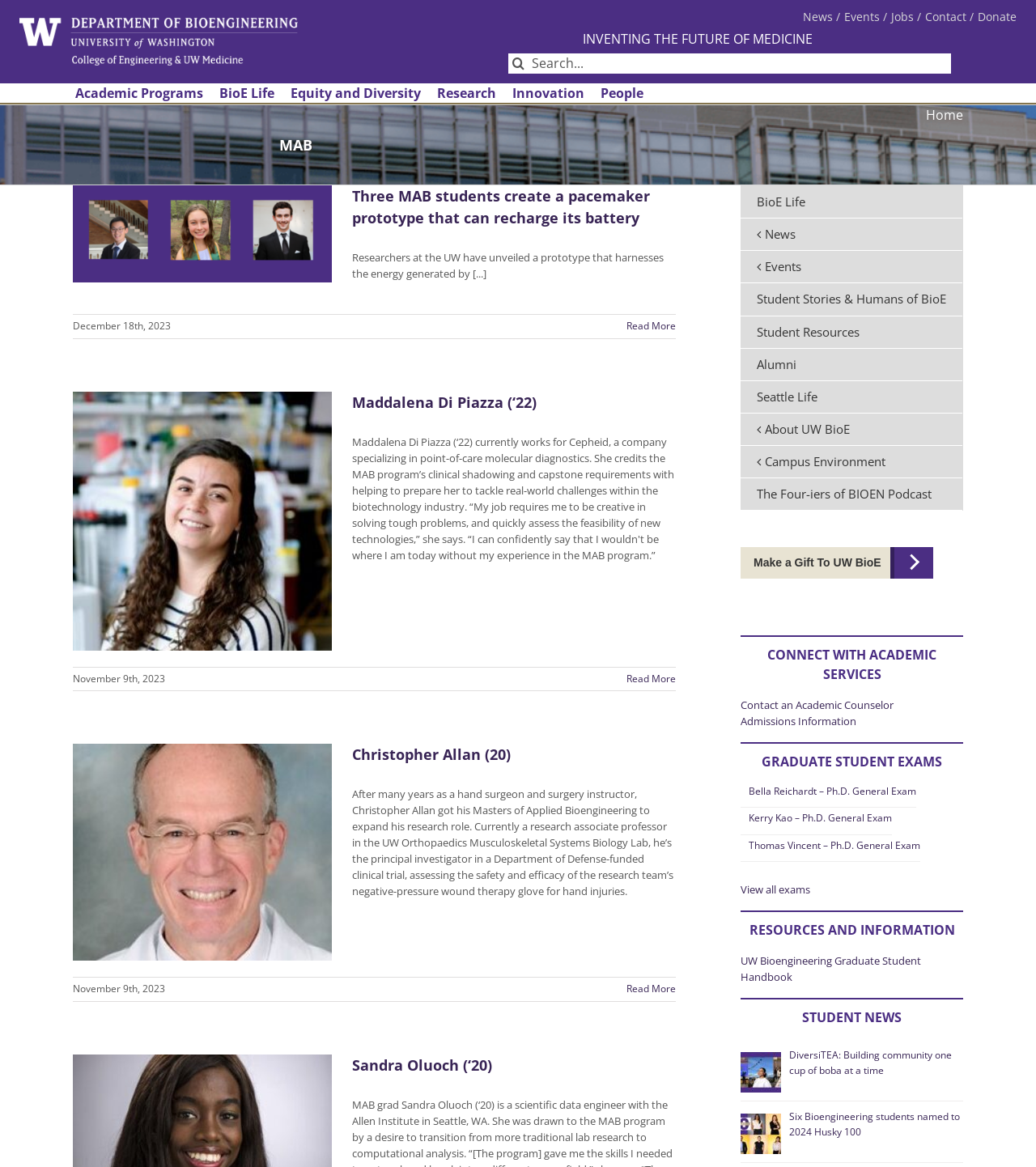Pinpoint the bounding box coordinates of the element to be clicked to execute the instruction: "View Academic Programs".

[0.069, 0.071, 0.2, 0.088]